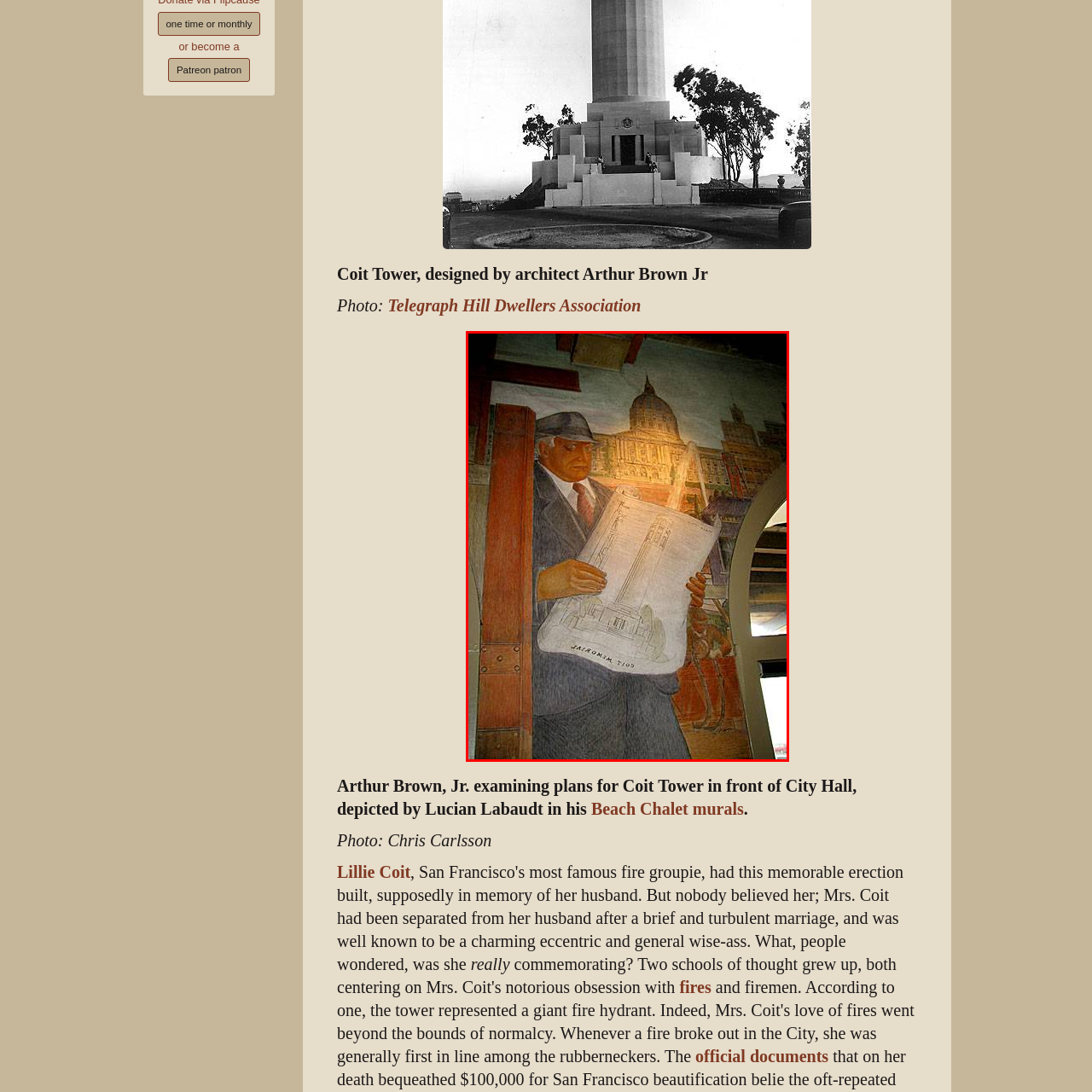Who painted the mural of Arthur Brown Jr.?
View the image contained within the red box and provide a one-word or short-phrase answer to the question.

Lucian Labaudt